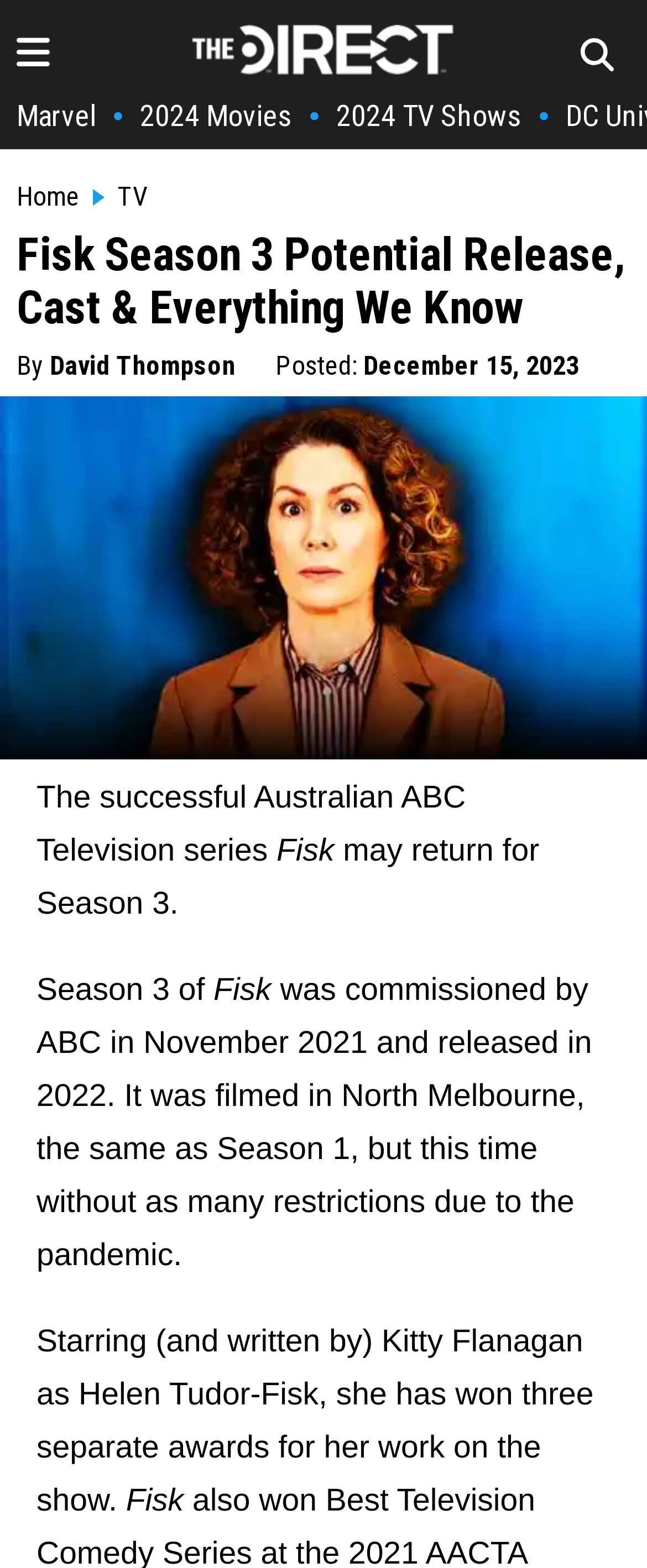What is the name of the network that commissioned Fisk?
Based on the screenshot, answer the question with a single word or phrase.

ABC